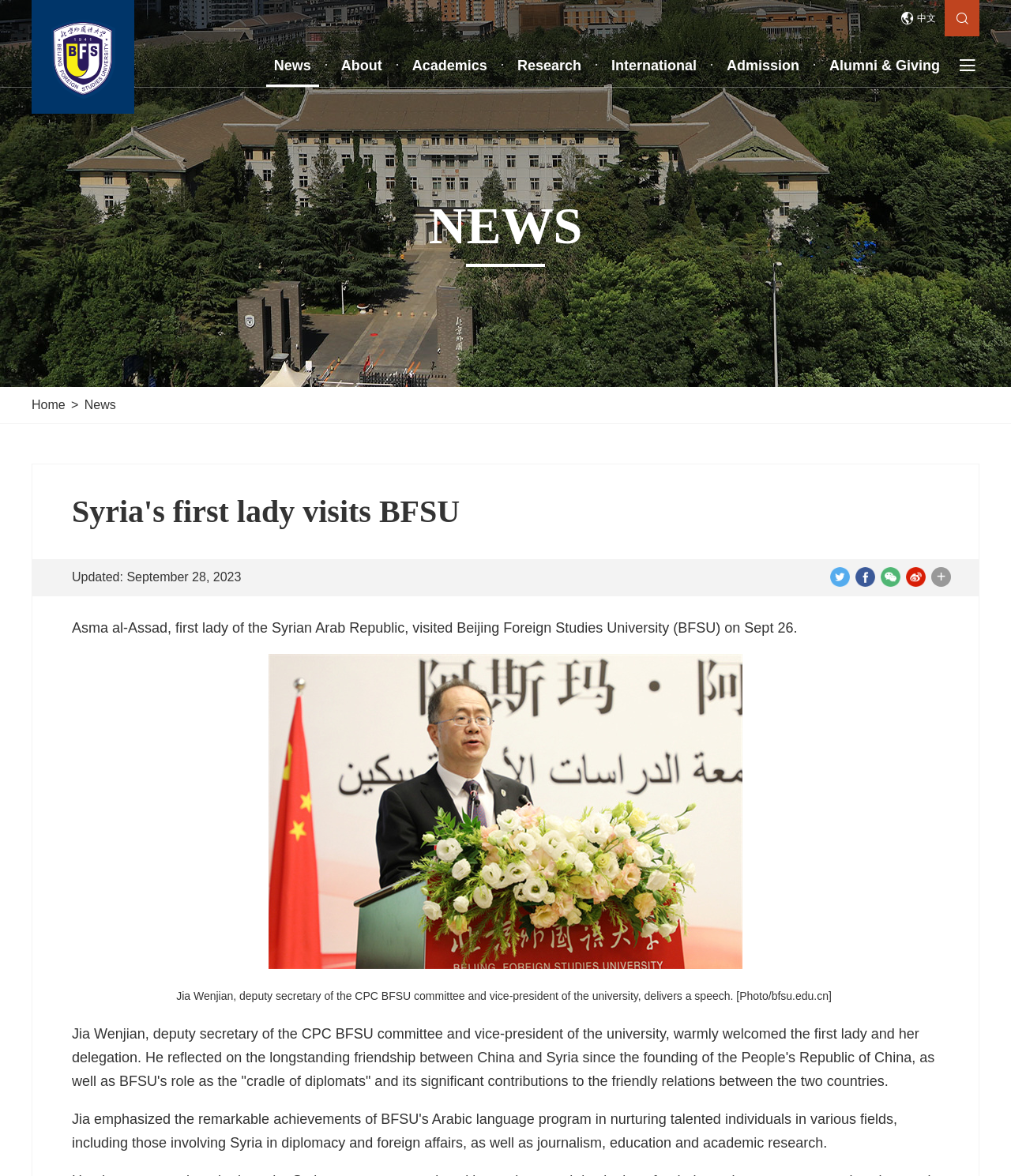Can you show the bounding box coordinates of the region to click on to complete the task described in the instruction: "Click the 'About' link"?

[0.33, 0.04, 0.386, 0.074]